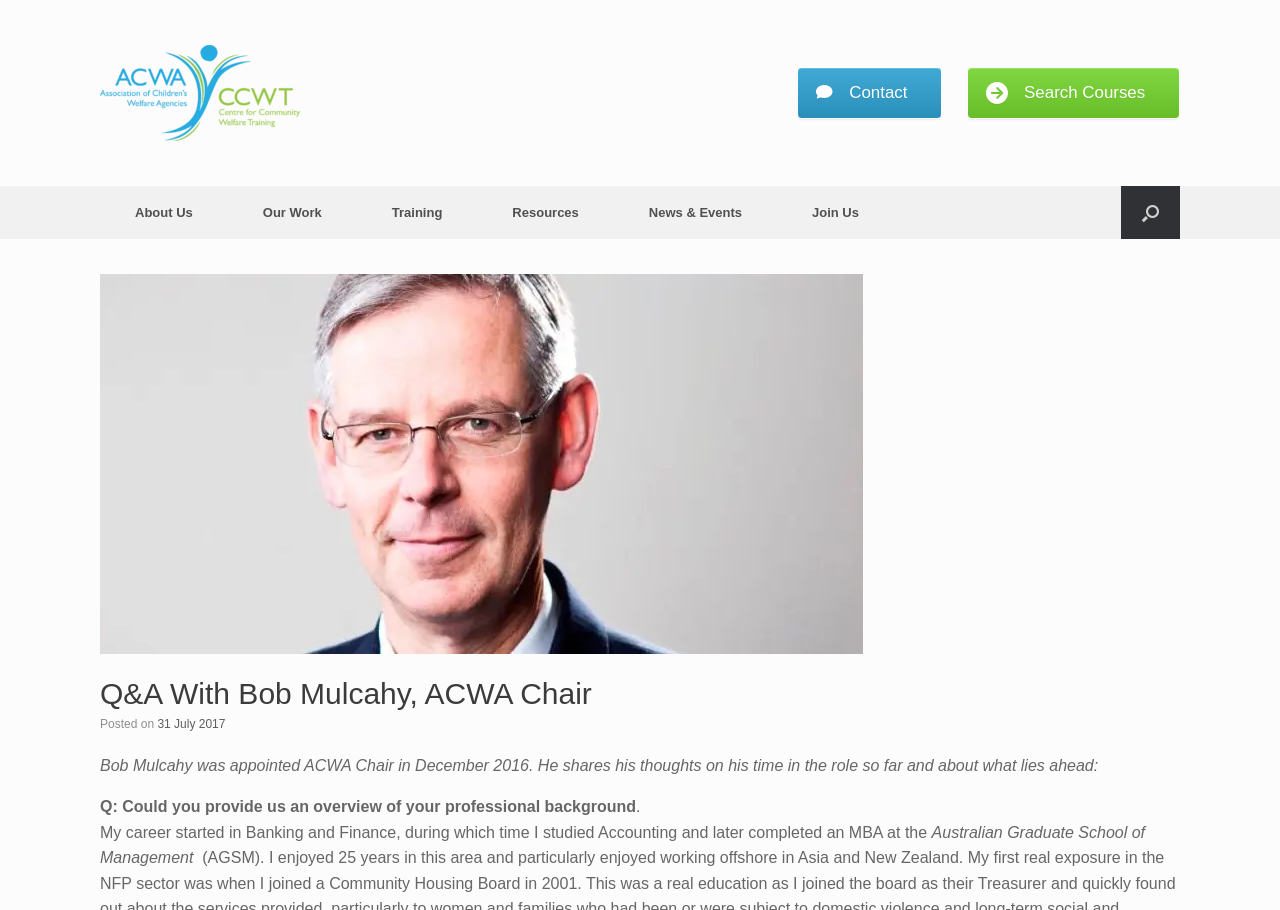Identify the bounding box coordinates for the element you need to click to achieve the following task: "Read the Q&A With Bob Mulcahy, ACWA Chair". The coordinates must be four float values ranging from 0 to 1, formatted as [left, top, right, bottom].

[0.078, 0.741, 0.922, 0.785]